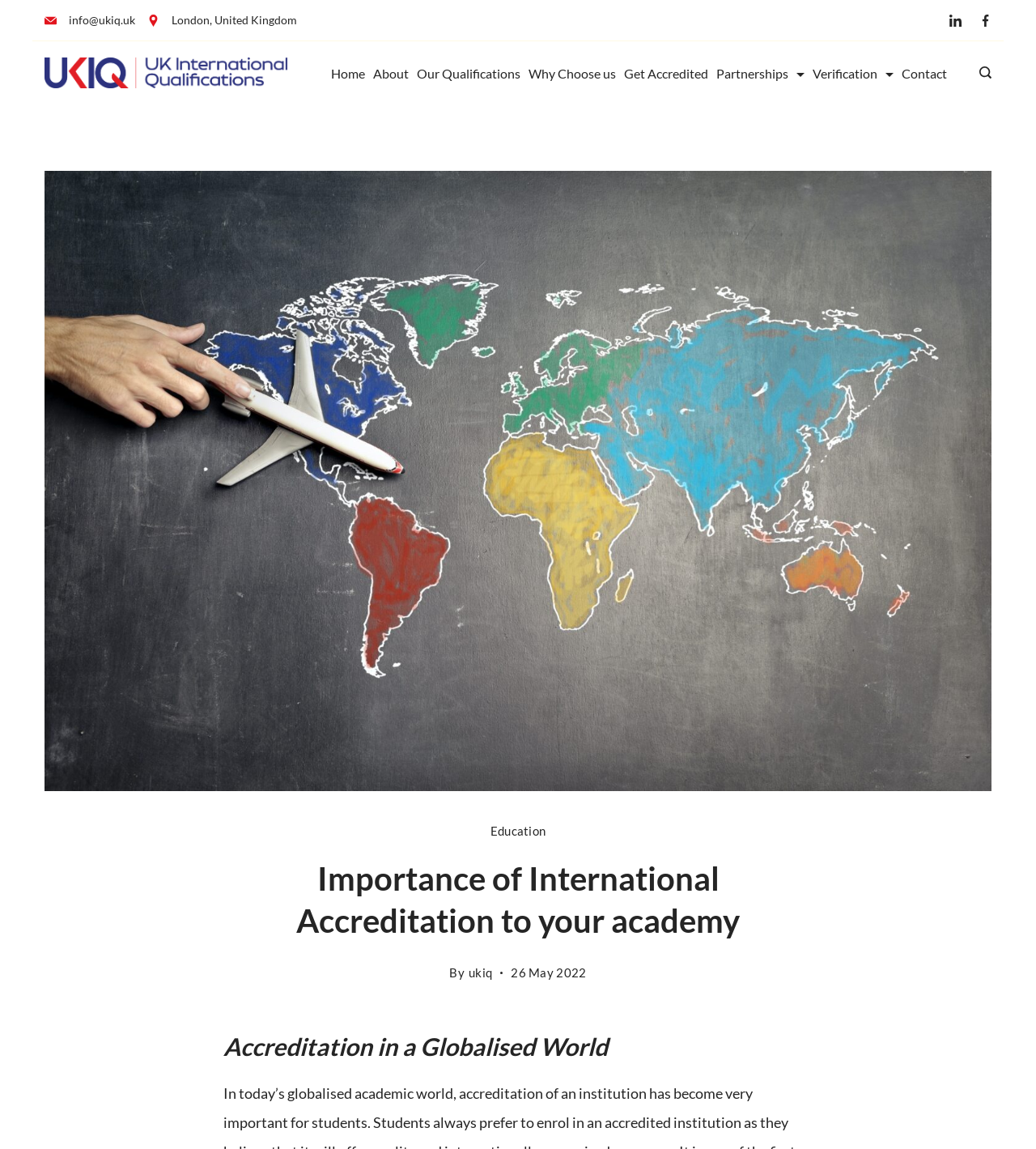Please find the bounding box coordinates of the section that needs to be clicked to achieve this instruction: "Contact UK International Qualifications".

[0.866, 0.051, 0.914, 0.077]